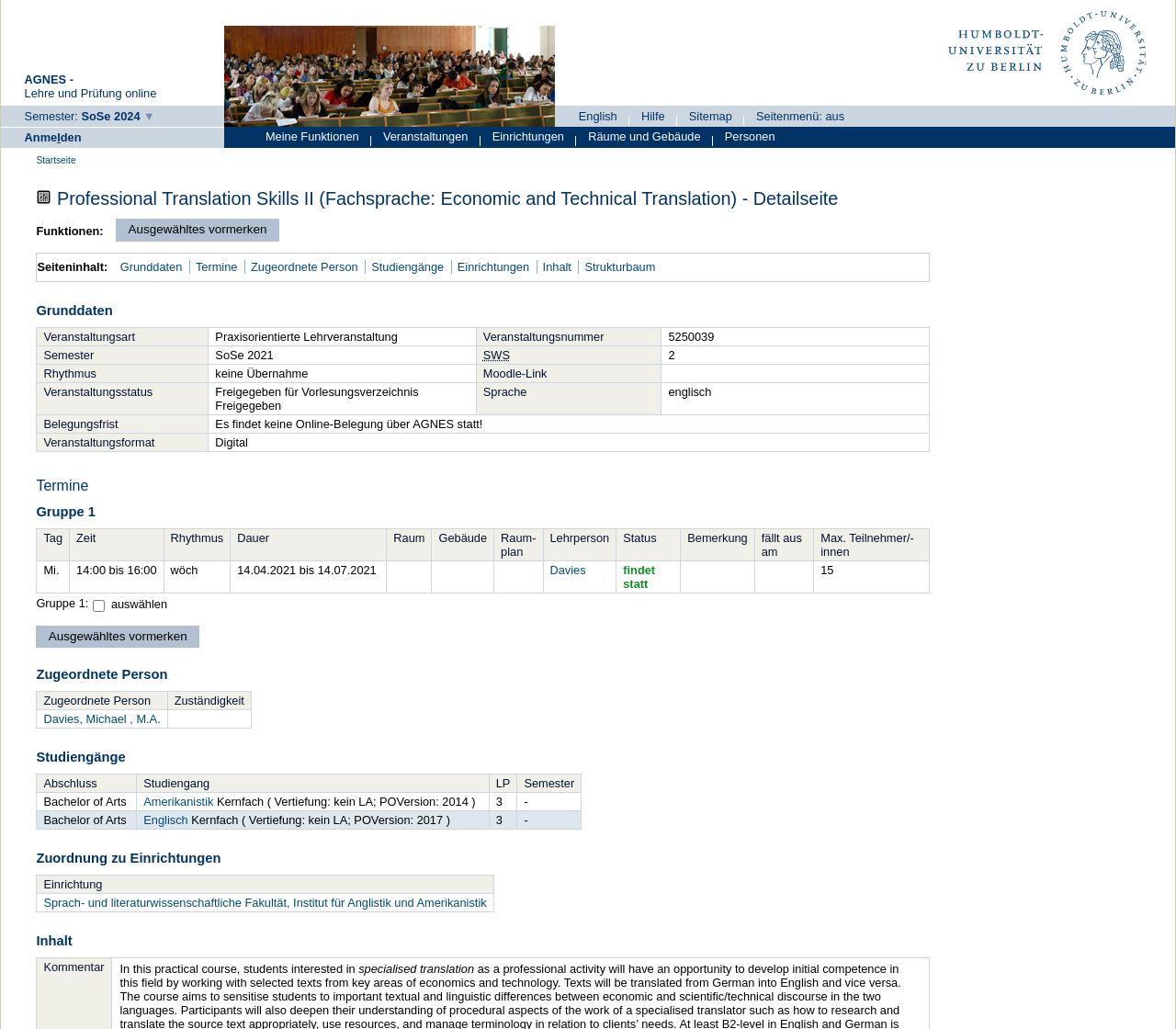What is the duration of the course?
Answer the question in as much detail as possible.

The duration of the course can be found in the 'Grunddaten' table, where it is written as '2' in the 'SWS' column. This indicates that the course has a duration of 2 semester weeks.